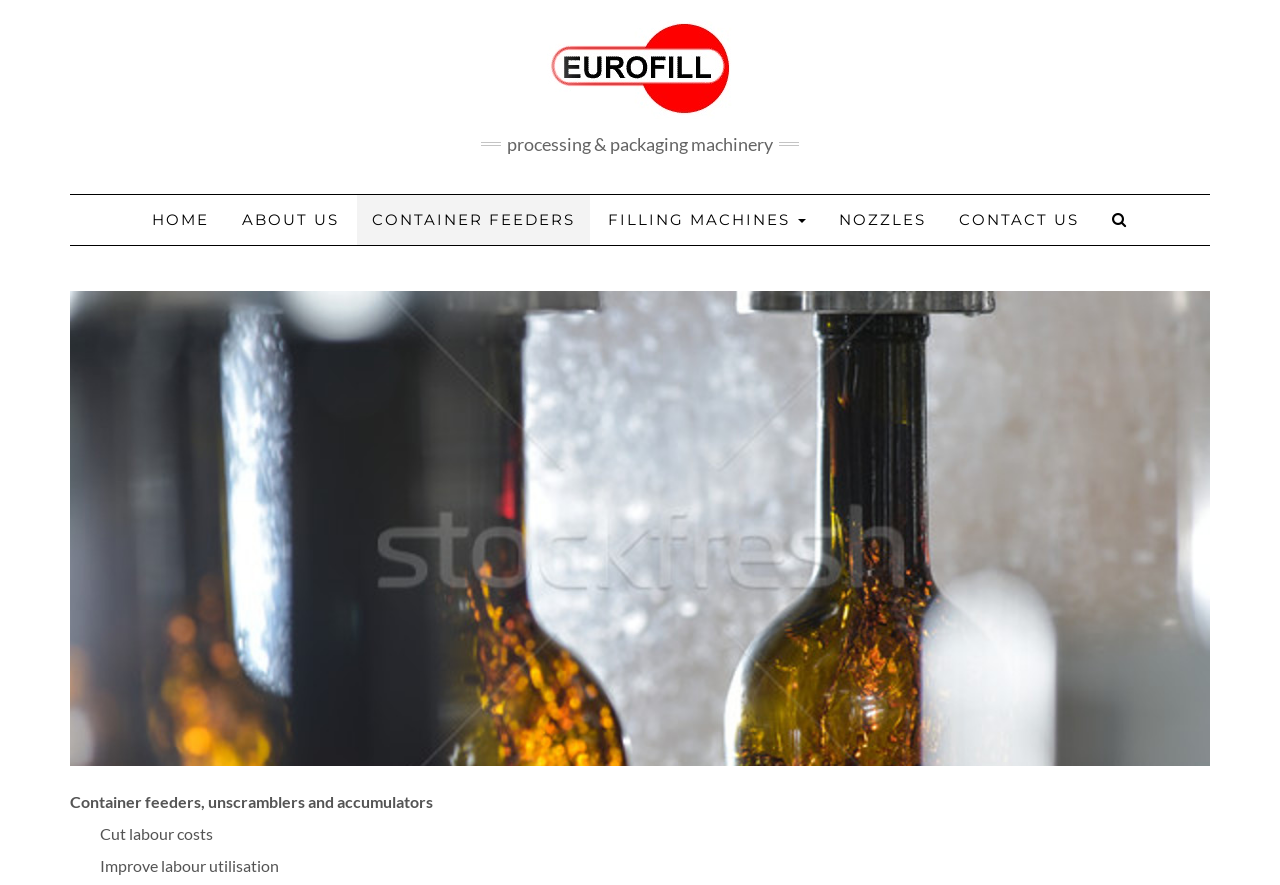Offer a detailed account of what is visible on the webpage.

The webpage is about Container Feeders and Eurofill, with a prominent image of a container feeder taking up most of the page, located near the top center. 

At the top of the page, there is a horizontal navigation menu with six links: HOME, ABOUT US, CONTAINER FEEDERS, FILLING MACHINES, NOZZLES, and CONTACT US, aligned from left to right. The FILLING MACHINES link has a dropdown menu. There is also a small icon link on the far right of the navigation menu.

Below the navigation menu, there is a brief description of the company, stating that they provide "processing & packaging machinery". 

The main content of the page is divided into two sections. On the left, there is a short paragraph describing the benefits of using container feeders, including reducing labor costs and improving labor utilization. On the right, there is a large image of a container feeder, which takes up most of the page. 

At the very bottom of the page, there is a brief header that reads "Container feeders, unscramblers and accumulators".